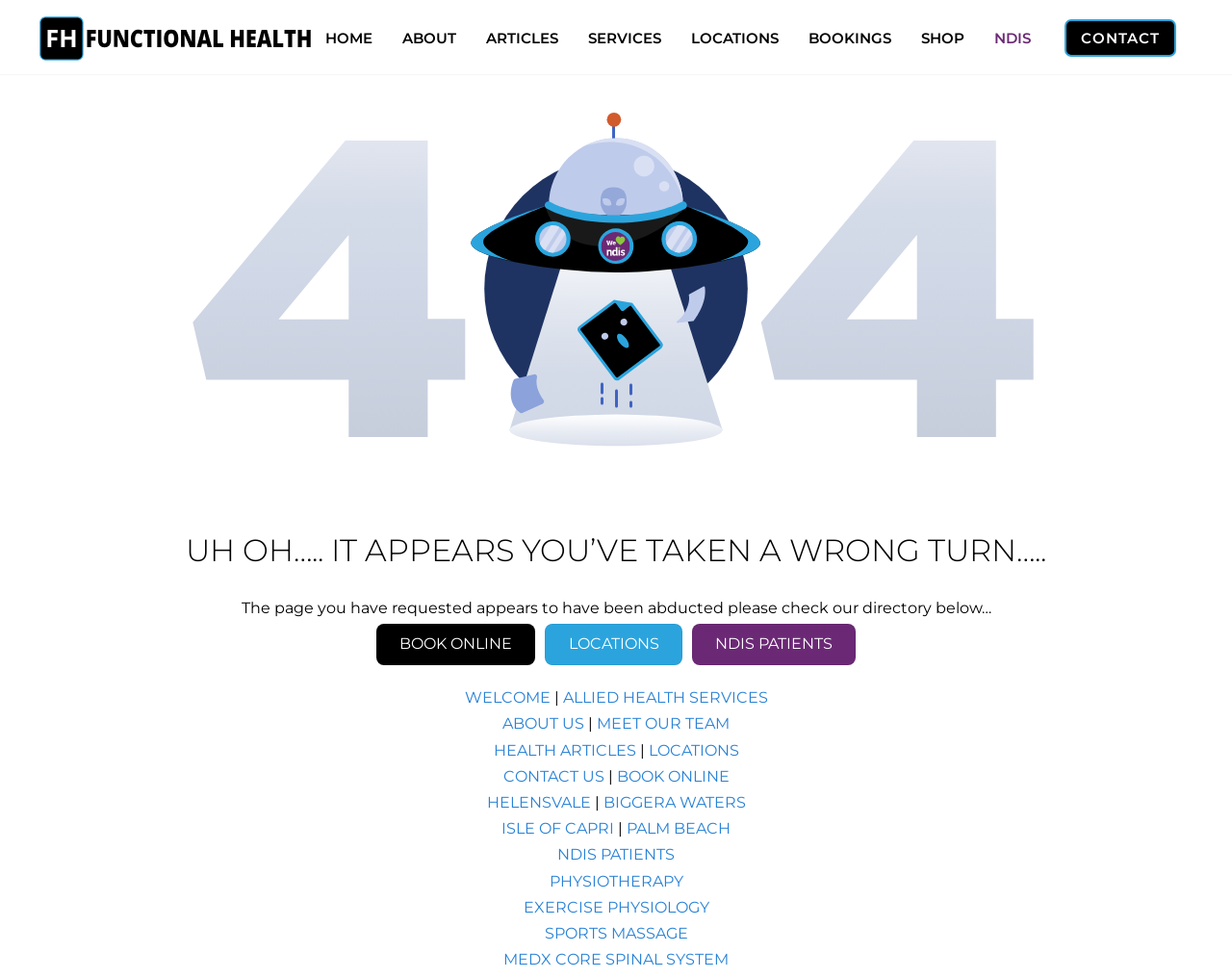Determine the bounding box coordinates in the format (top-left x, top-left y, bottom-right x, bottom-right y). Ensure all values are floating point numbers between 0 and 1. Identify the bounding box of the UI element described by: MEDX CORE SPINAL SYSTEM

[0.409, 0.971, 0.591, 0.989]